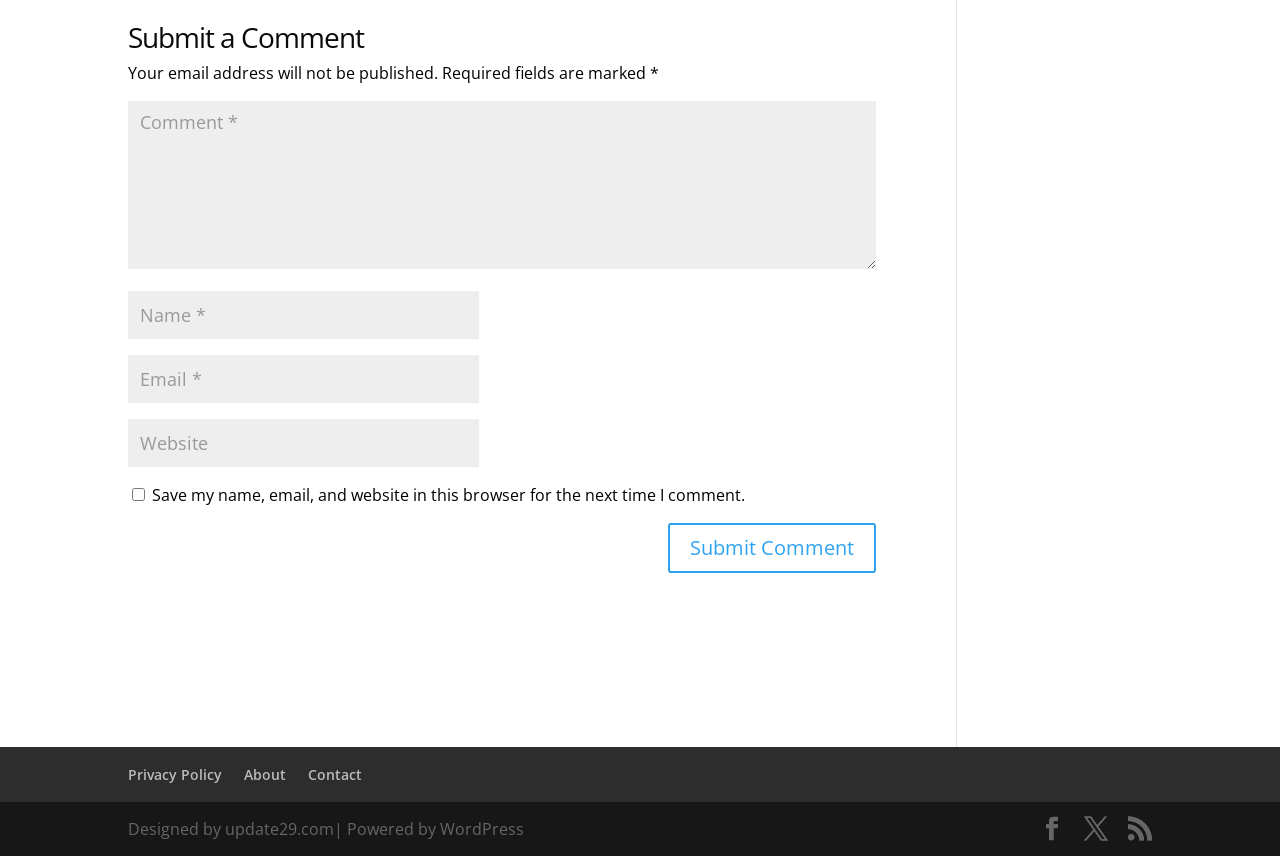Using the provided description: "input value="Email *" aria-describedby="email-notes" name="email"", find the bounding box coordinates of the corresponding UI element. The output should be four float numbers between 0 and 1, in the format [left, top, right, bottom].

[0.1, 0.414, 0.374, 0.47]